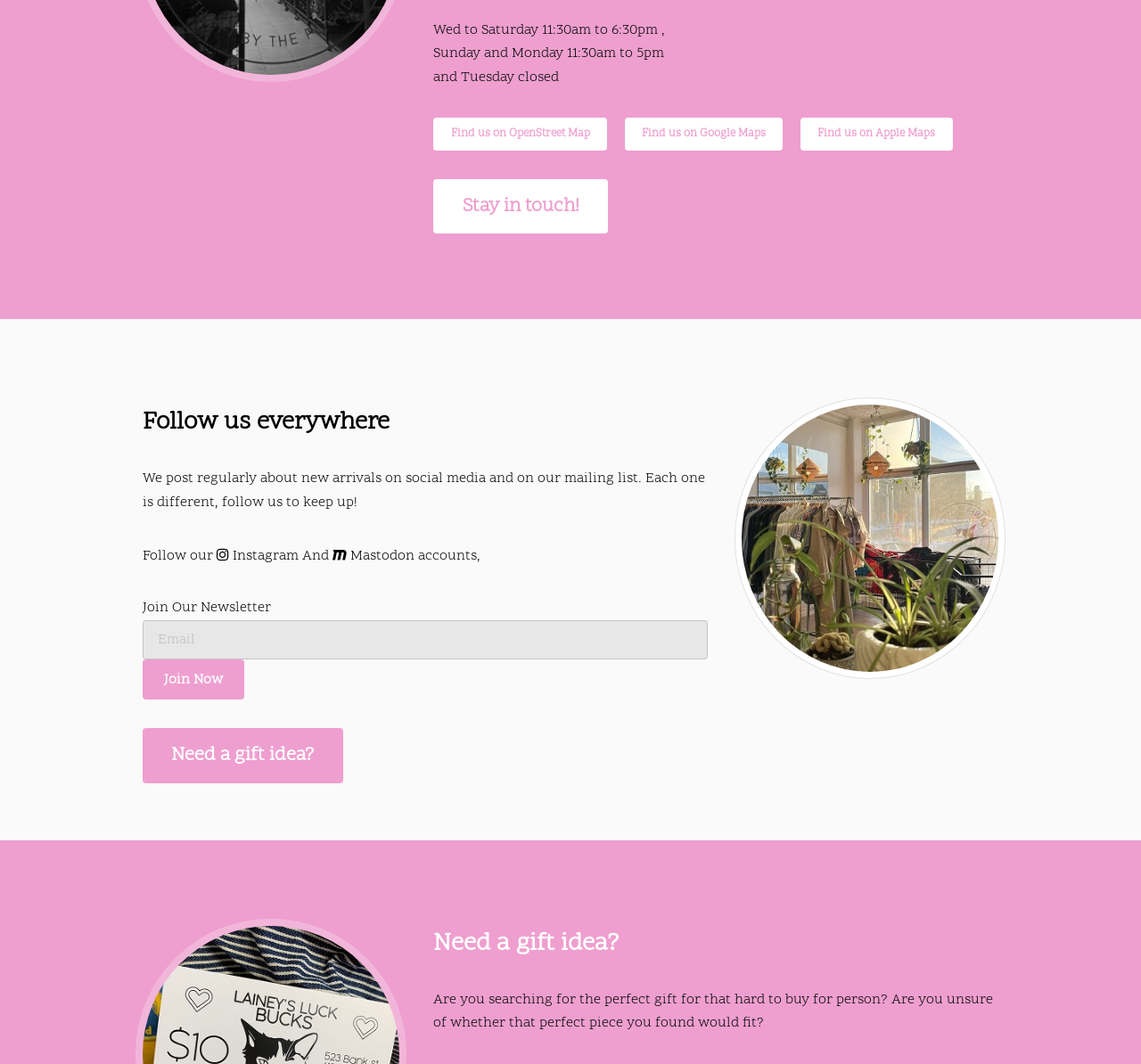Please identify the bounding box coordinates of the area that needs to be clicked to fulfill the following instruction: "Follow us on Instagram."

[0.204, 0.513, 0.262, 0.532]